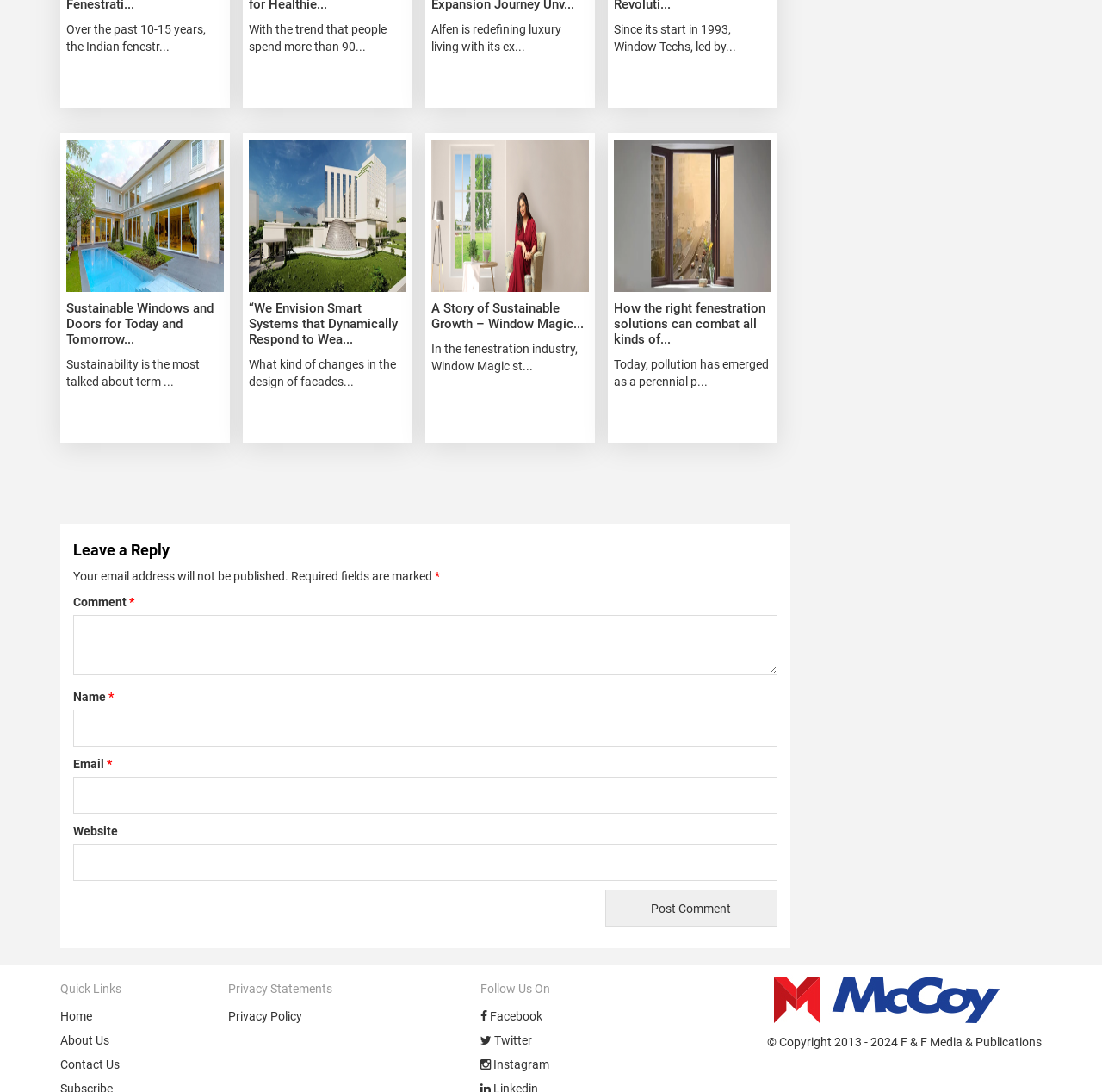Extract the bounding box coordinates for the UI element described as: "parent_node: Comment * name="comment"".

[0.066, 0.563, 0.705, 0.618]